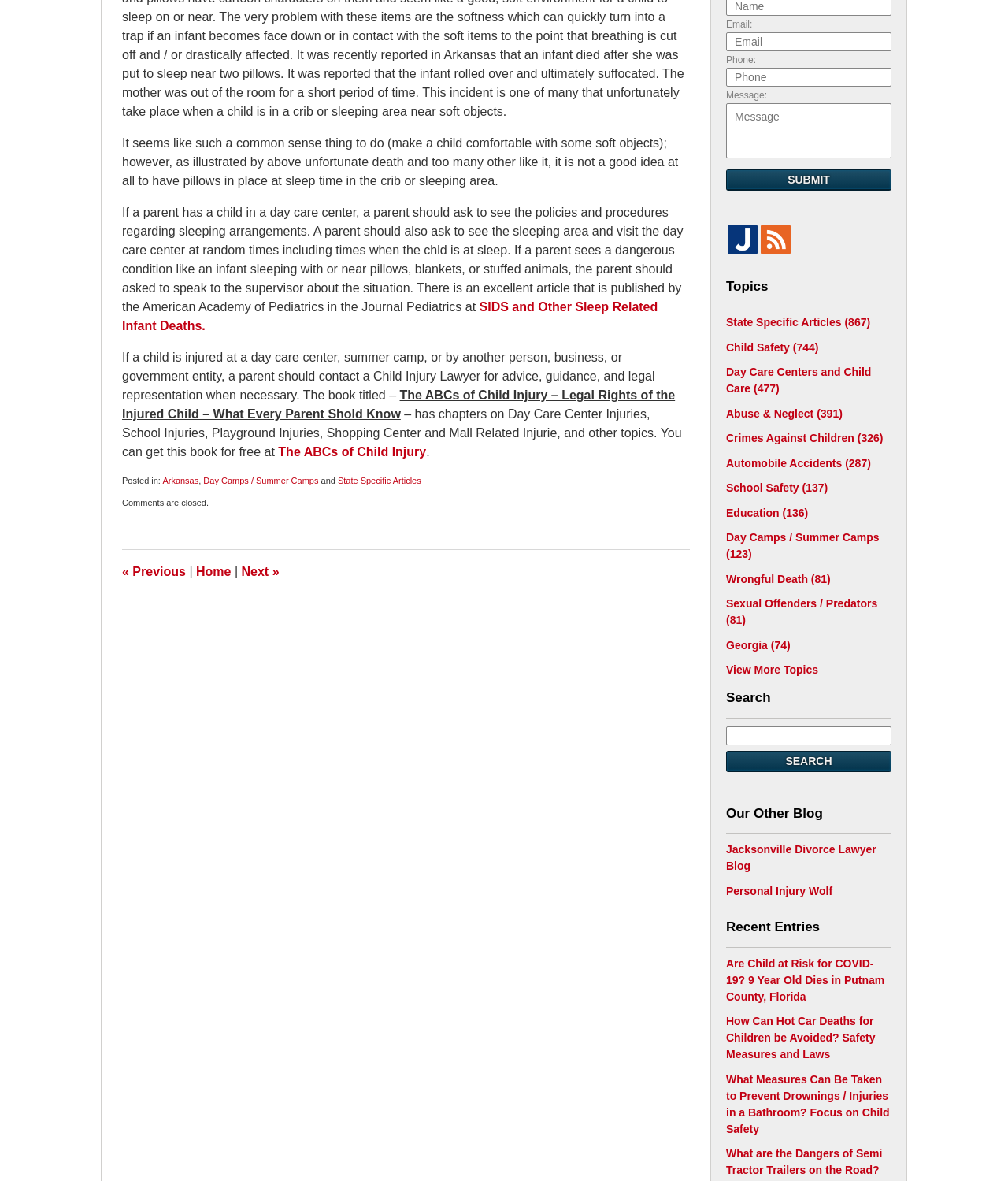Provide the bounding box coordinates of the UI element that matches the description: "View More Topics".

[0.72, 0.562, 0.812, 0.572]